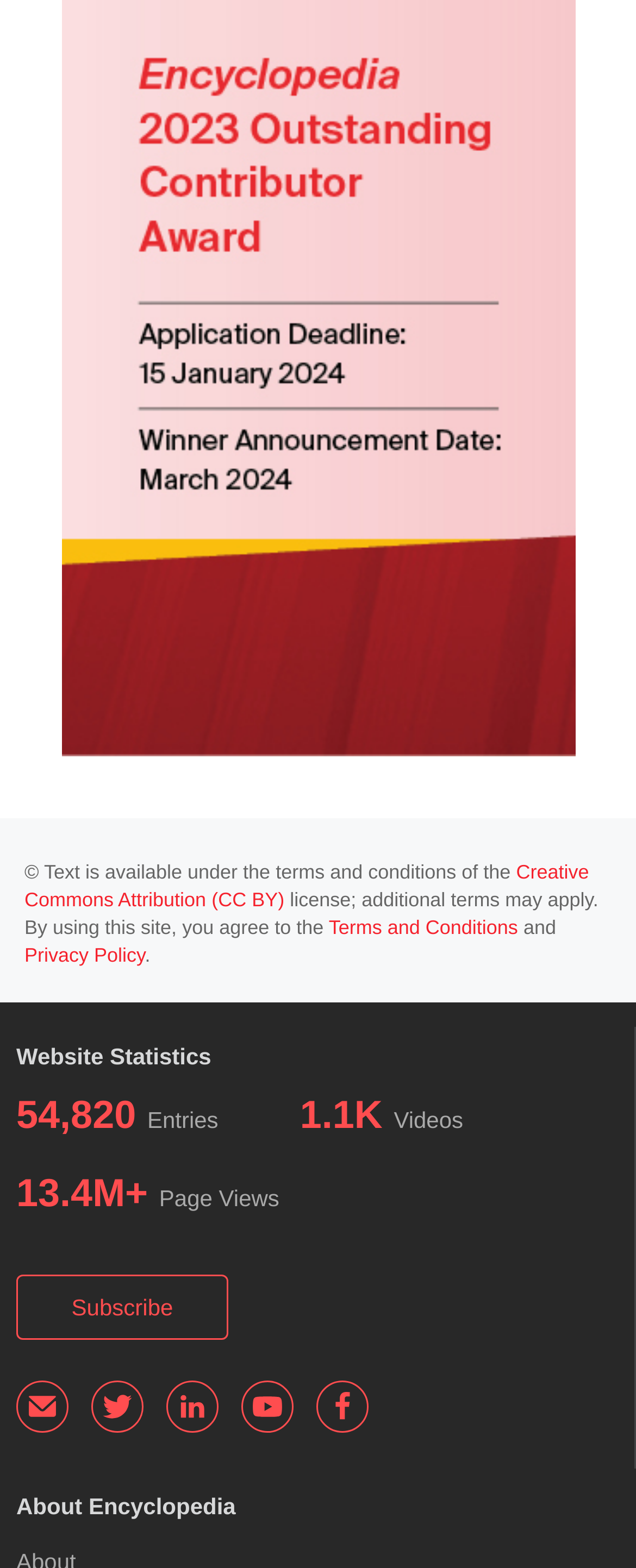Show the bounding box coordinates of the element that should be clicked to complete the task: "Check the privacy policy".

[0.038, 0.602, 0.228, 0.616]